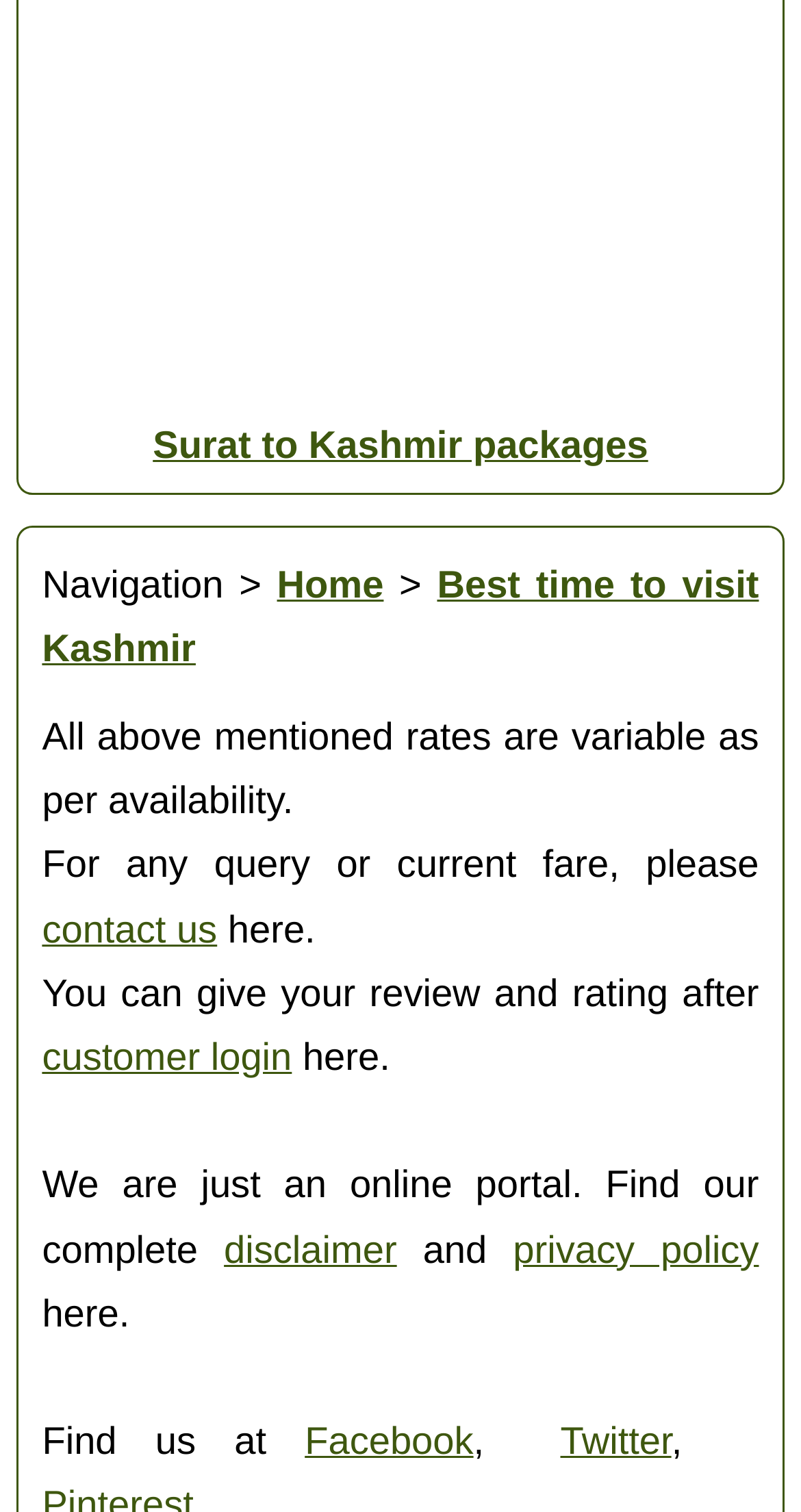Provide the bounding box coordinates for the UI element that is described by this text: "privacy policy". The coordinates should be in the form of four float numbers between 0 and 1: [left, top, right, bottom].

[0.64, 0.812, 0.947, 0.84]